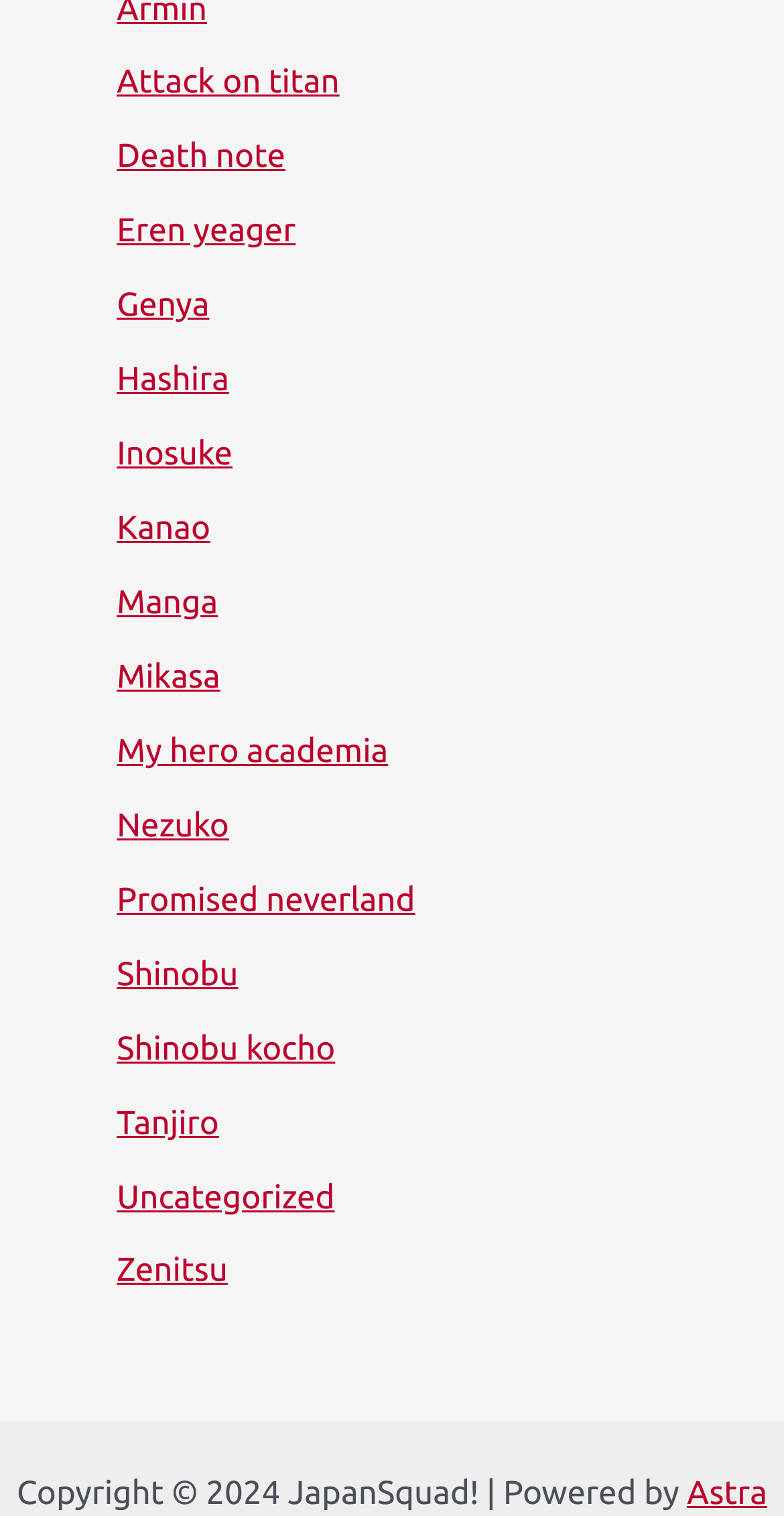Please answer the following question using a single word or phrase: 
What is the common theme among the links on the webpage?

Anime and manga